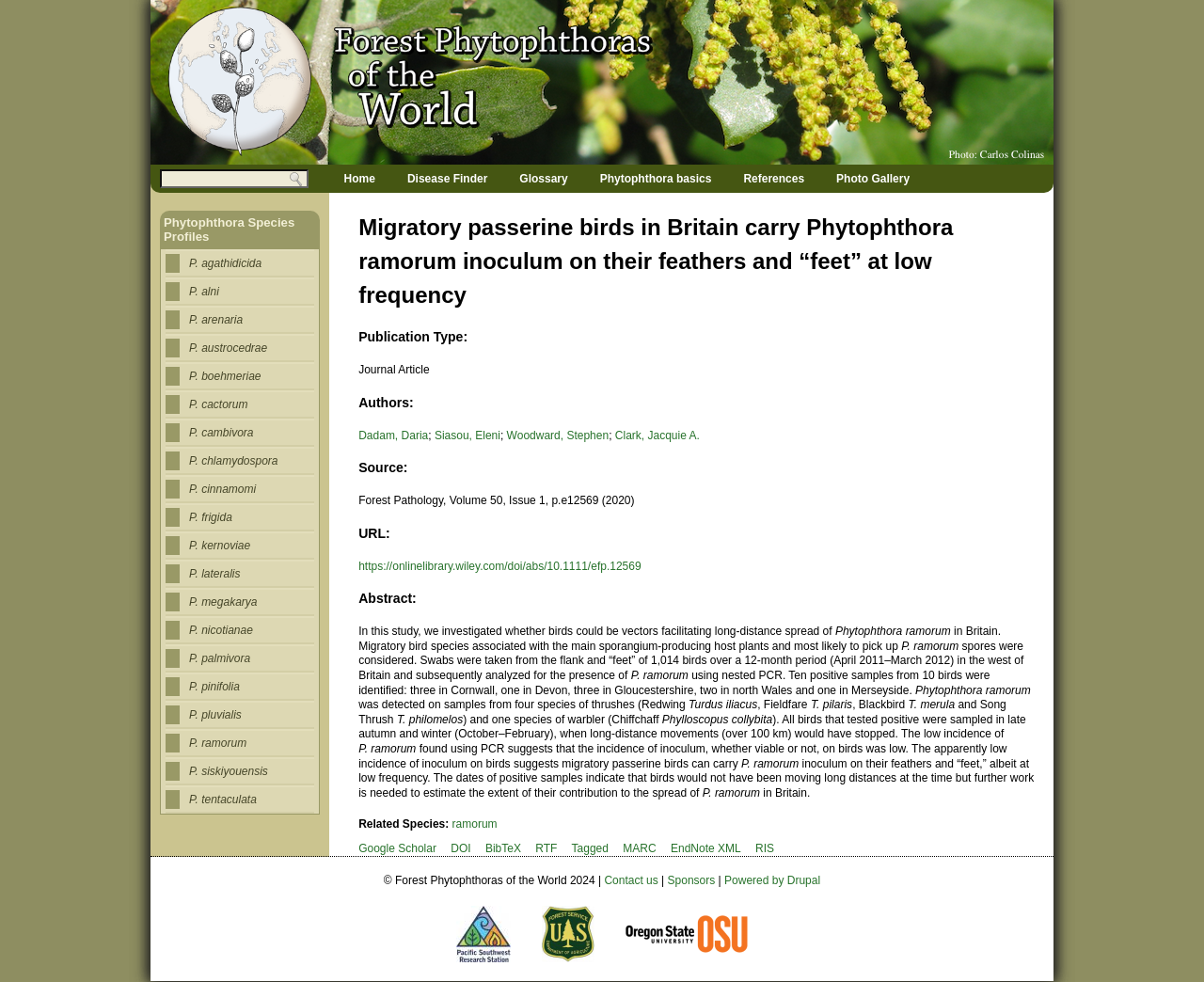Please identify the bounding box coordinates of the region to click in order to complete the task: "Check the related species". The coordinates must be four float numbers between 0 and 1, specified as [left, top, right, bottom].

[0.298, 0.833, 0.375, 0.846]